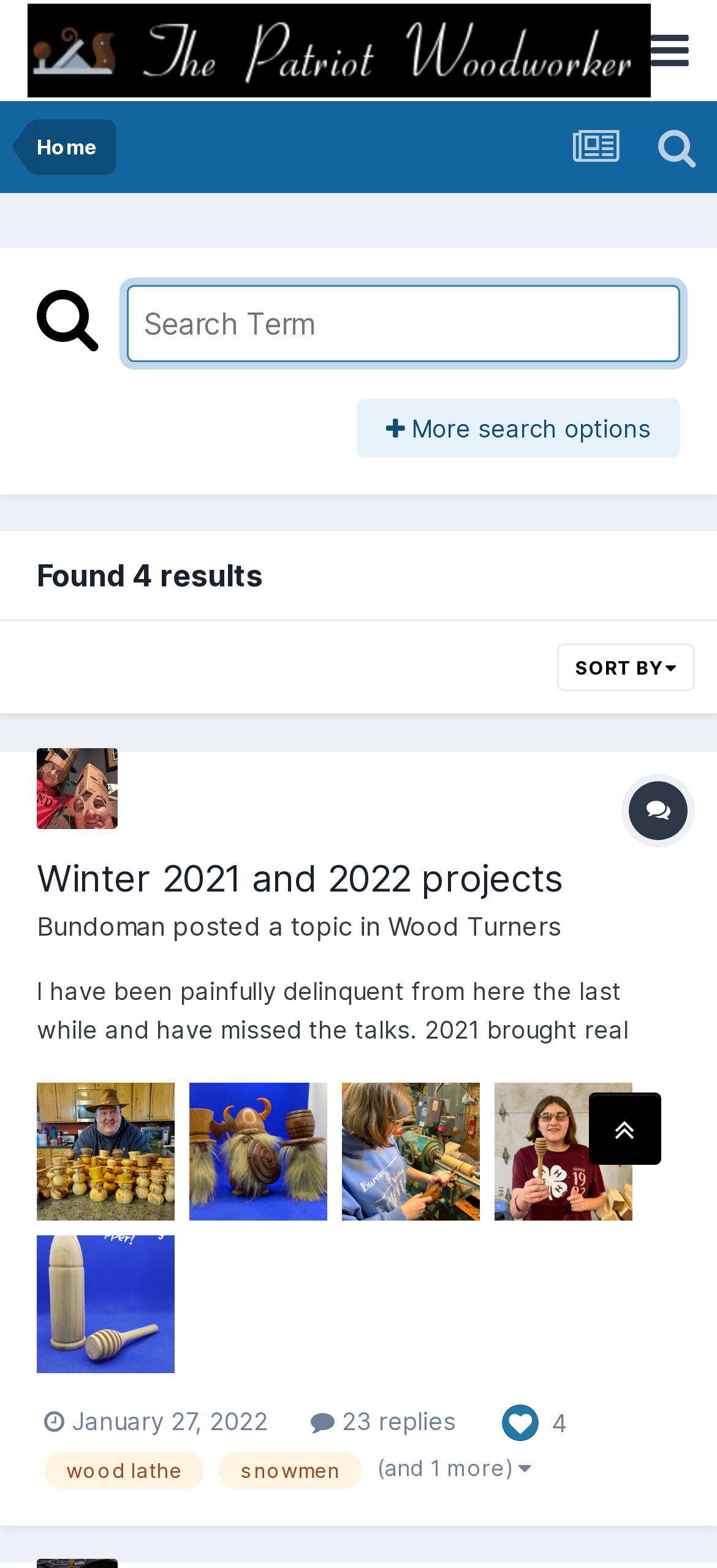Identify the bounding box coordinates for the element that needs to be clicked to fulfill this instruction: "Like a post". Provide the coordinates in the format of four float numbers between 0 and 1: [left, top, right, bottom].

[0.695, 0.896, 0.756, 0.915]